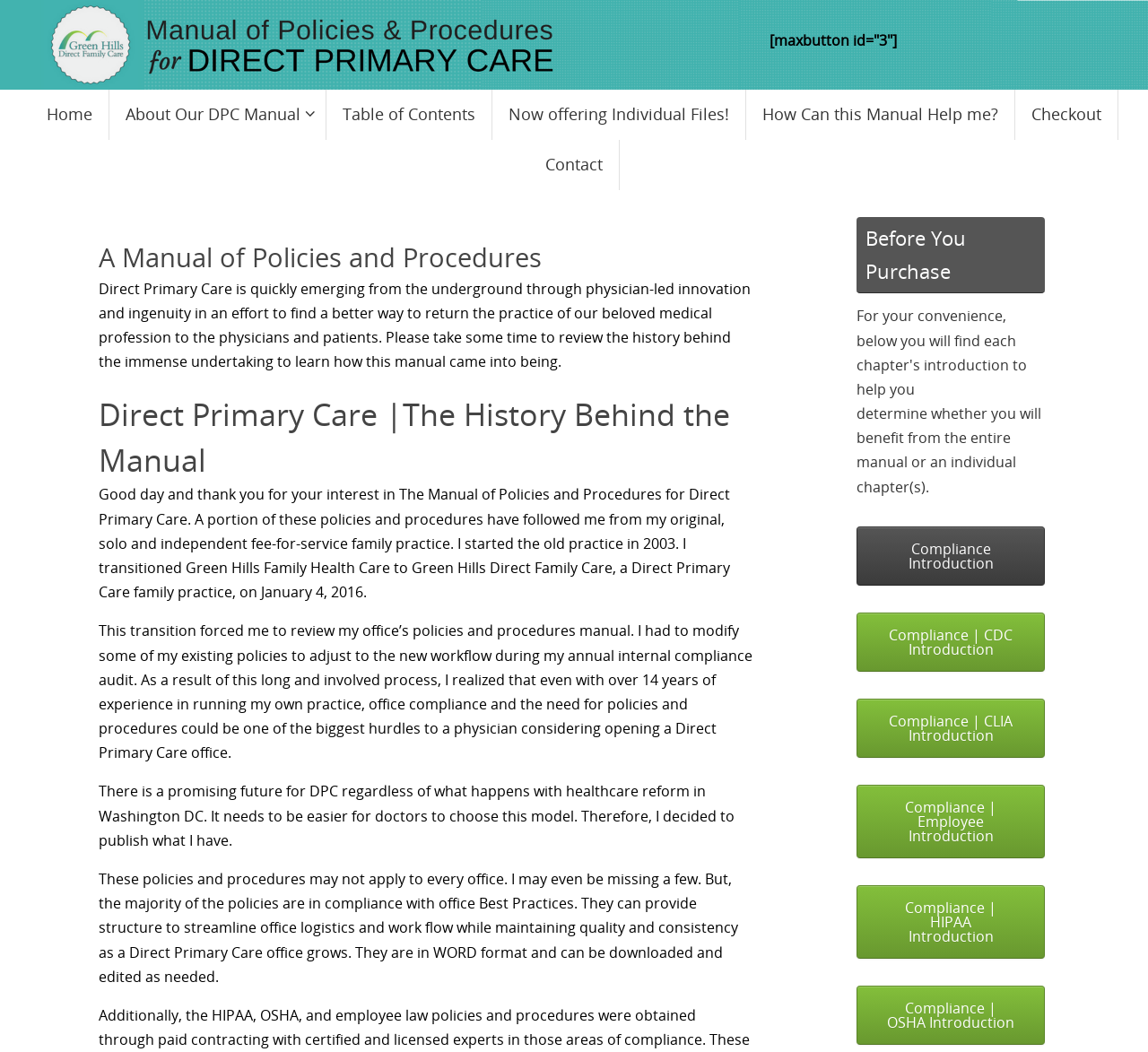Please determine the bounding box coordinates of the element's region to click for the following instruction: "Read the heading about Direct Primary Care".

[0.086, 0.226, 0.656, 0.263]